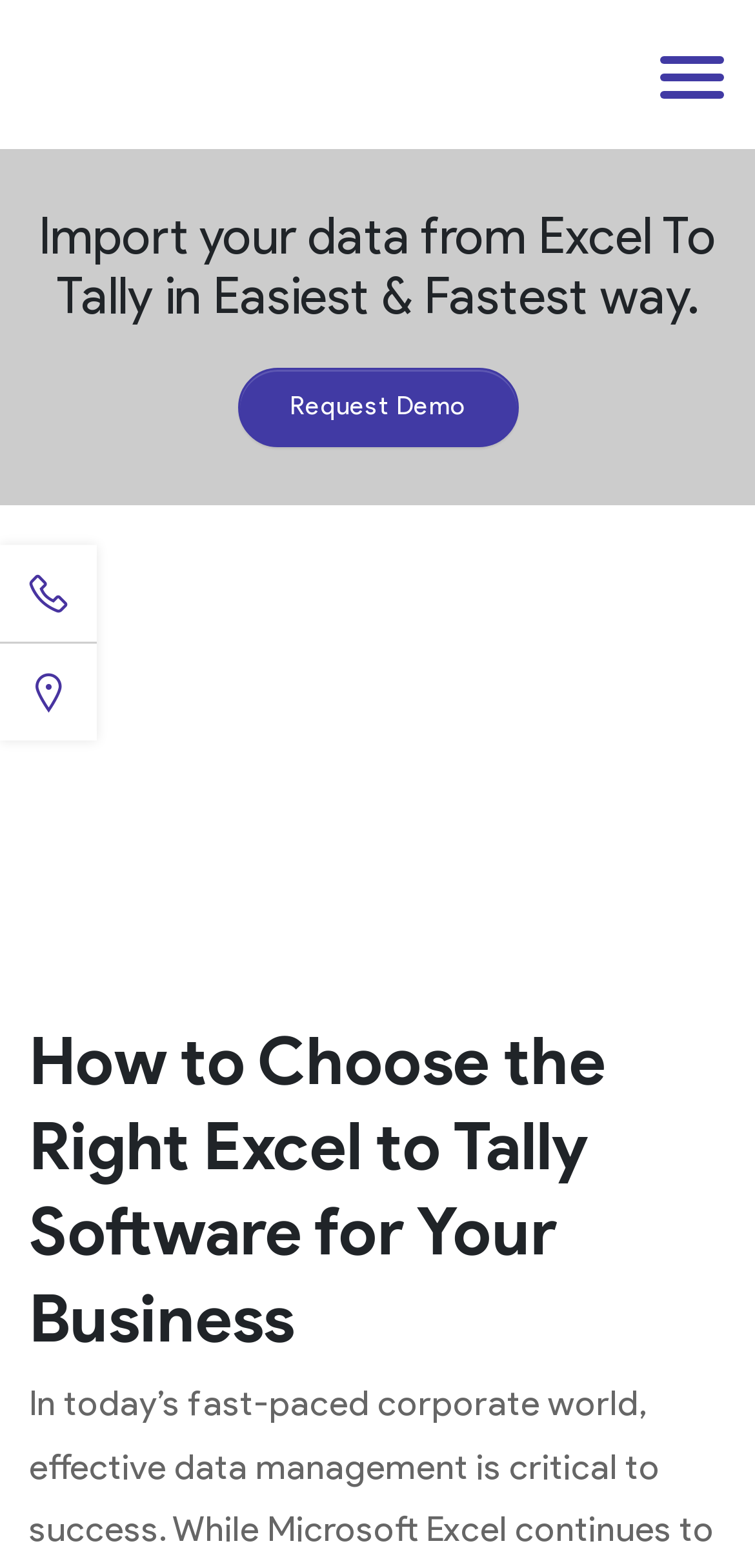Based on the element description: "Request Demo", identify the bounding box coordinates for this UI element. The coordinates must be four float numbers between 0 and 1, listed as [left, top, right, bottom].

[0.314, 0.234, 0.686, 0.285]